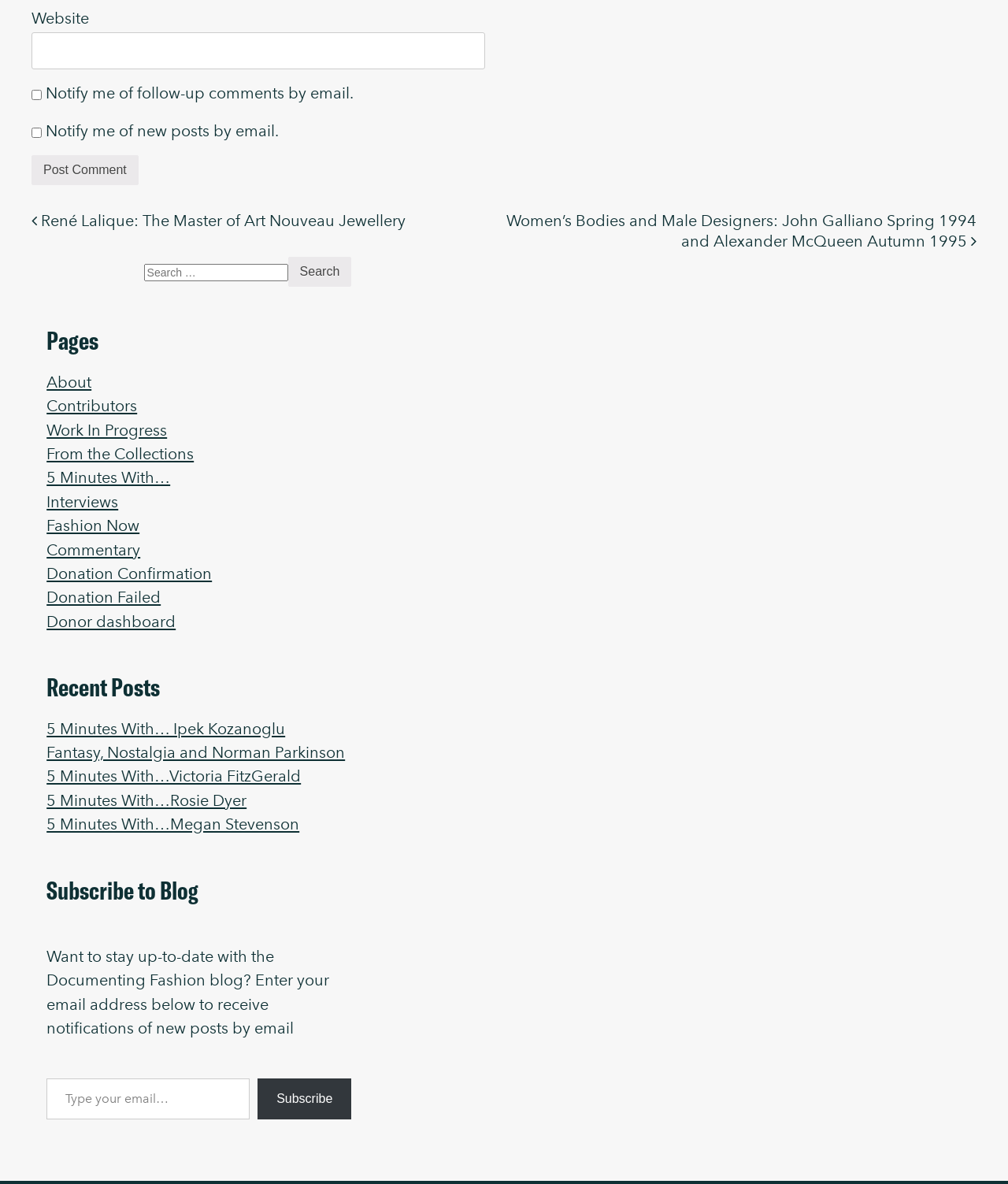Based on the visual content of the image, answer the question thoroughly: How many links are under the 'Pages' heading?

Under the 'Pages' heading, there are 11 links listed, including 'About', 'Contributors', 'Work In Progress', and others.